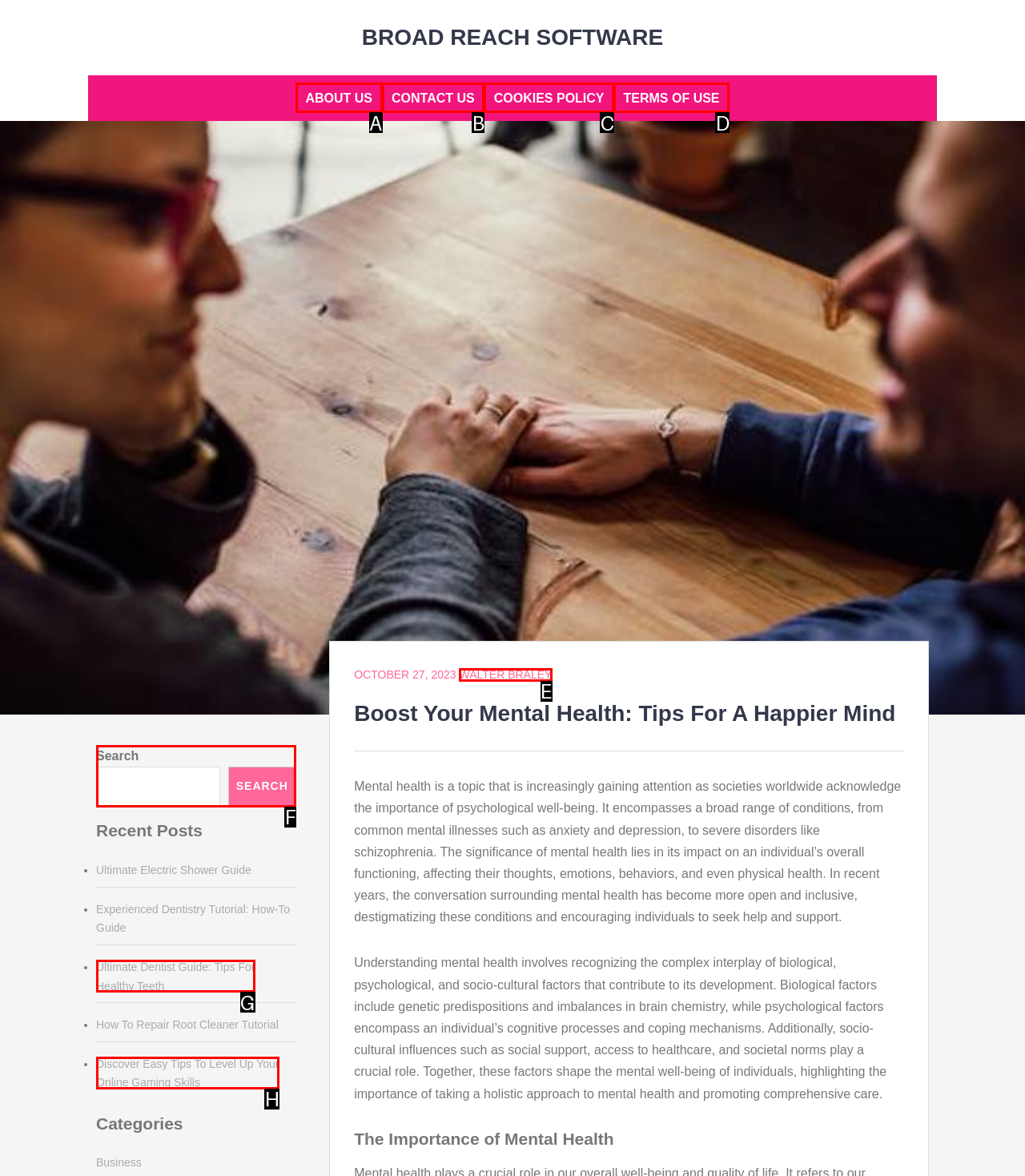Show which HTML element I need to click to perform this task: Read the article by gemteam Answer with the letter of the correct choice.

None